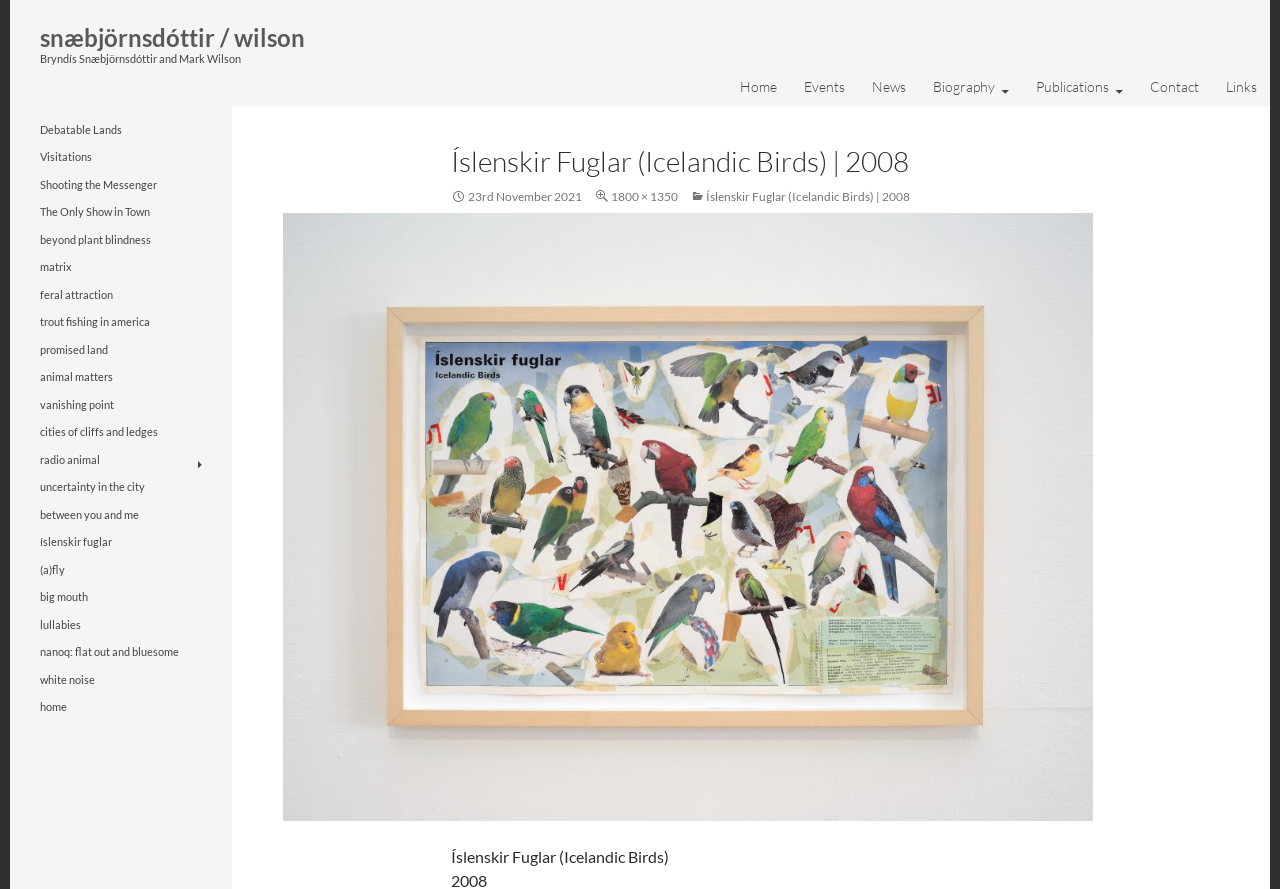Identify the bounding box coordinates of the specific part of the webpage to click to complete this instruction: "Click on the 'NEW YORK' link".

None